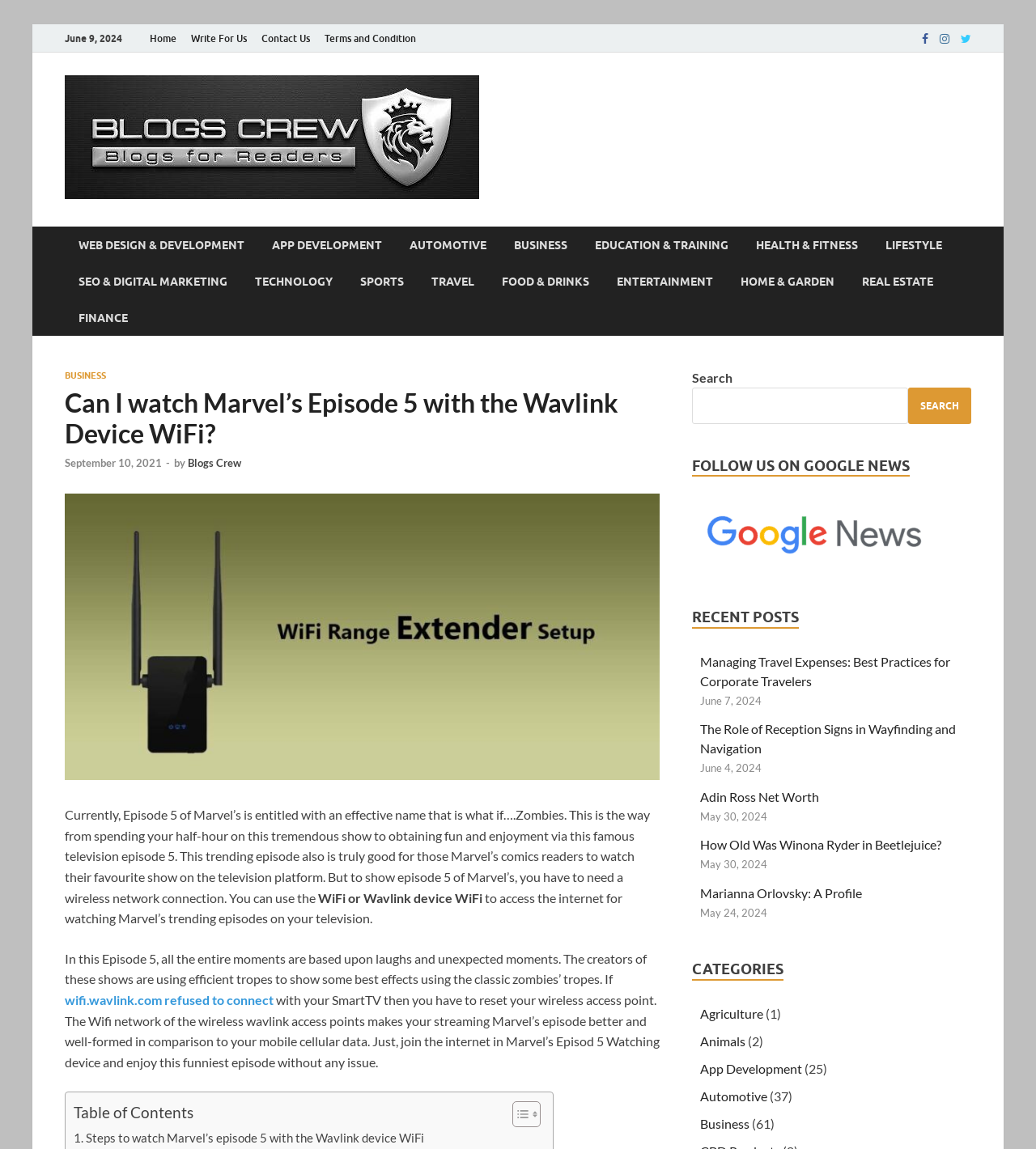Please specify the bounding box coordinates in the format (top-left x, top-left y, bottom-right x, bottom-right y), with values ranging from 0 to 1. Identify the bounding box for the UI component described as follows: September 10, 2021September 10, 2021

[0.062, 0.397, 0.156, 0.408]